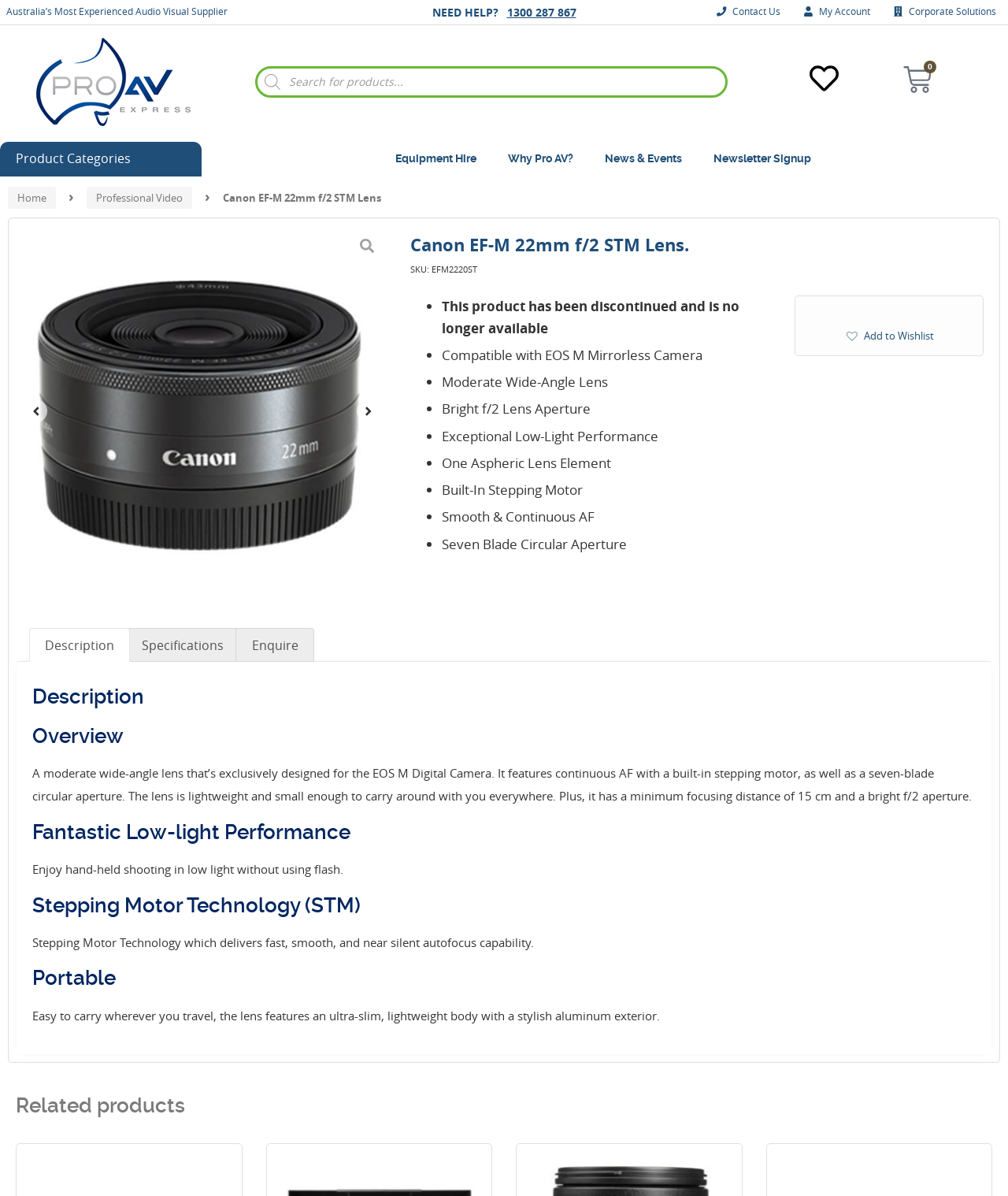Determine the bounding box coordinates of the section I need to click to execute the following instruction: "View cart". Provide the coordinates as four float numbers between 0 and 1, i.e., [left, top, right, bottom].

[0.877, 0.046, 0.944, 0.09]